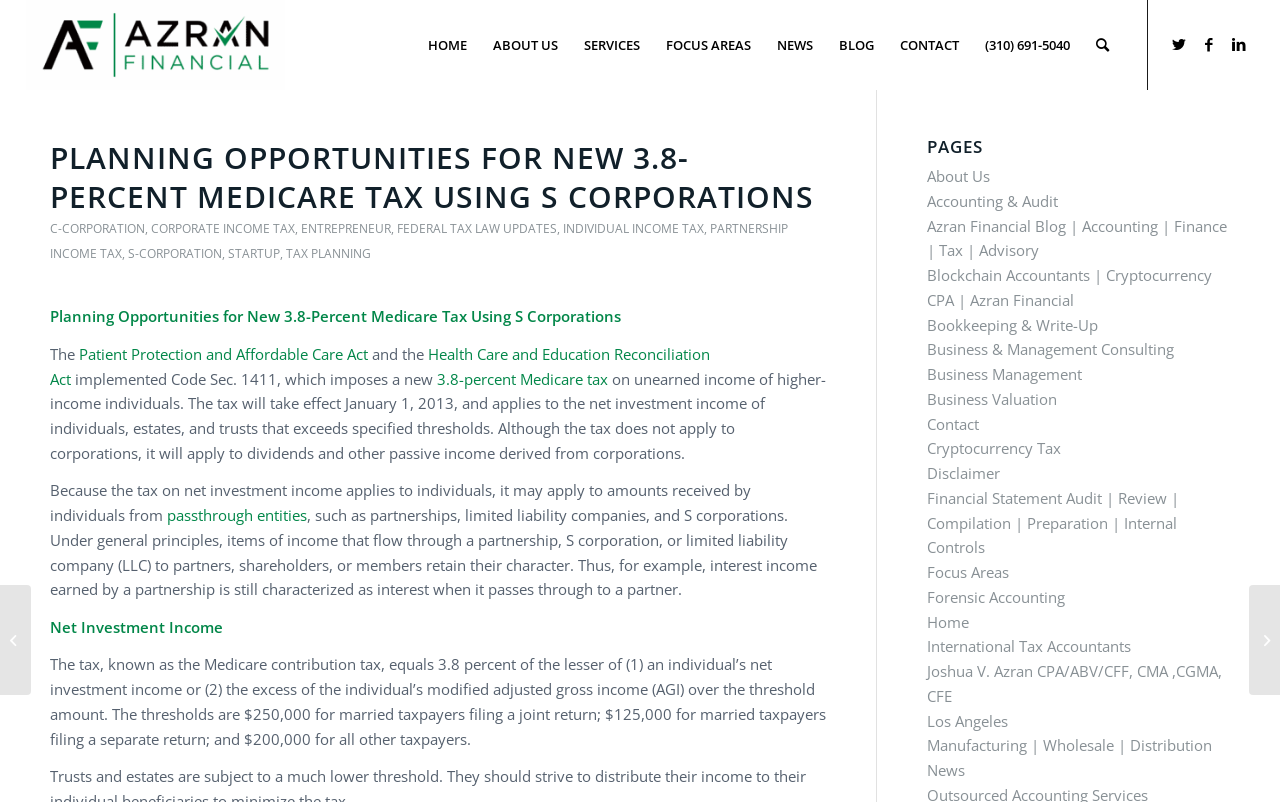Please determine the bounding box coordinates of the element's region to click for the following instruction: "Follow Azran Financial on LinkedIn".

[0.957, 0.036, 0.98, 0.074]